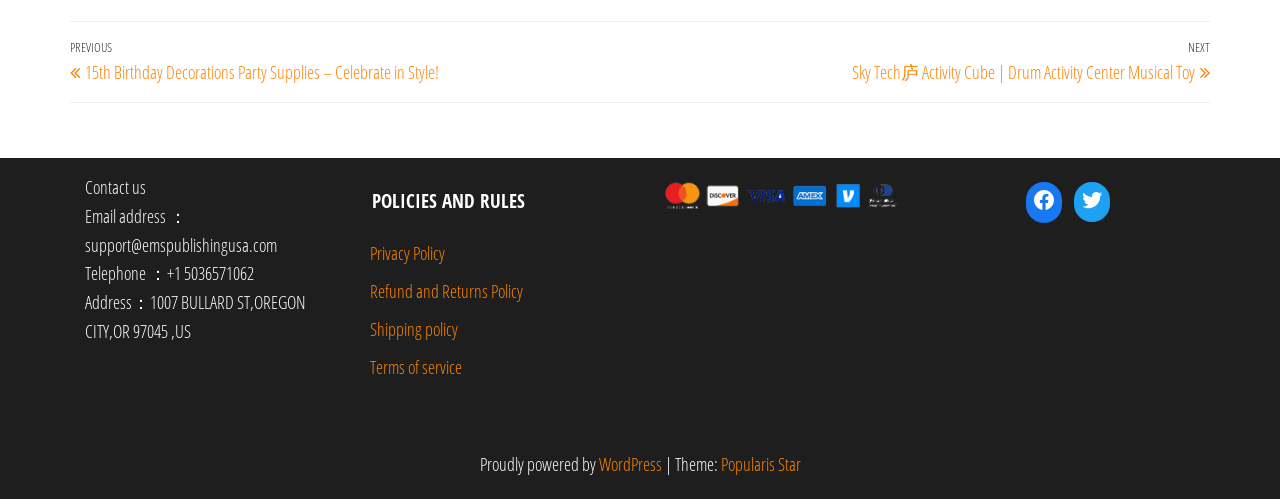From the webpage screenshot, predict the bounding box coordinates (top-left x, top-left y, bottom-right x, bottom-right y) for the UI element described here: Terms of service

[0.289, 0.711, 0.361, 0.759]